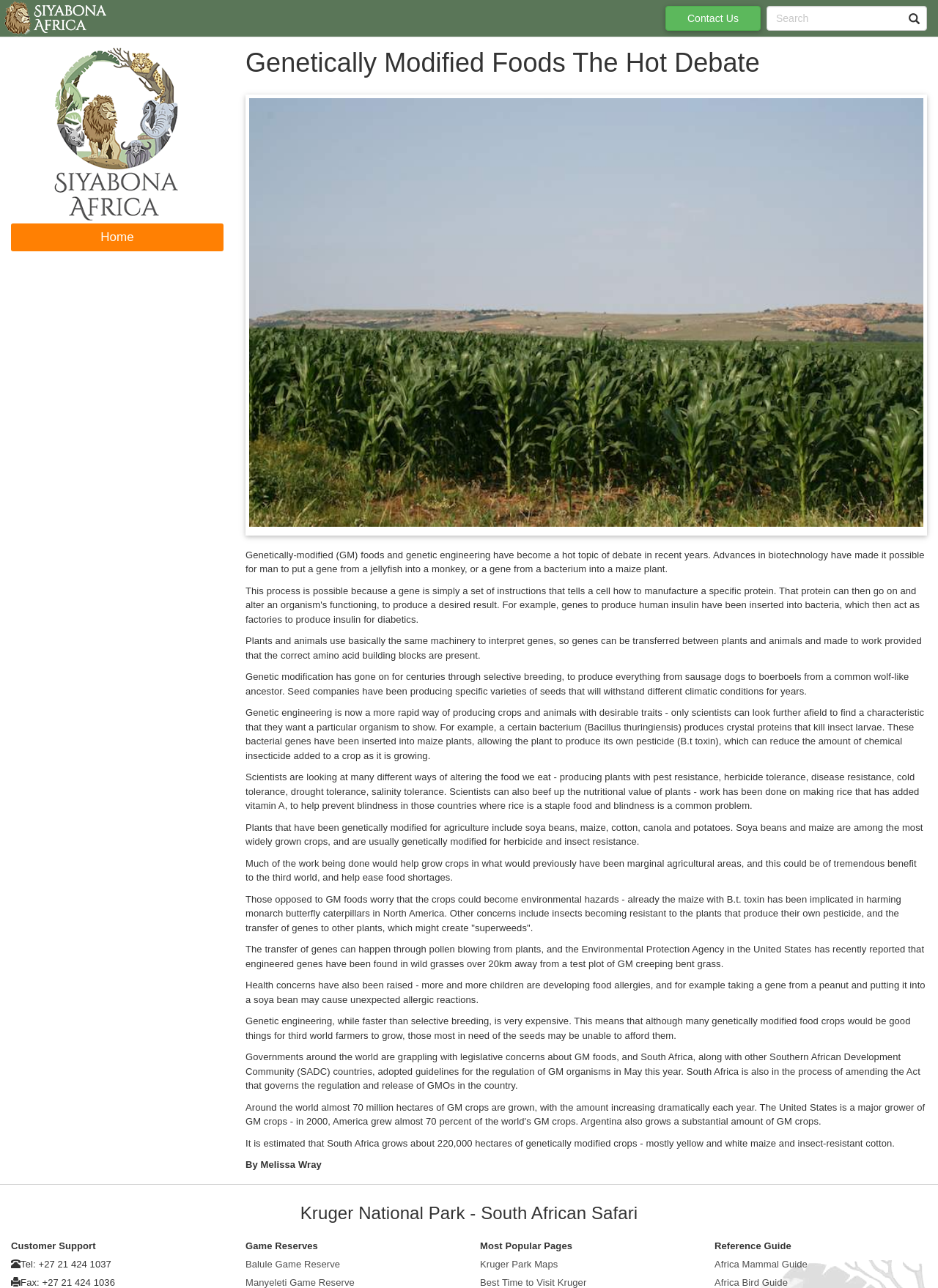Point out the bounding box coordinates of the section to click in order to follow this instruction: "View 'Kruger Park Maps'".

[0.512, 0.977, 0.595, 0.986]